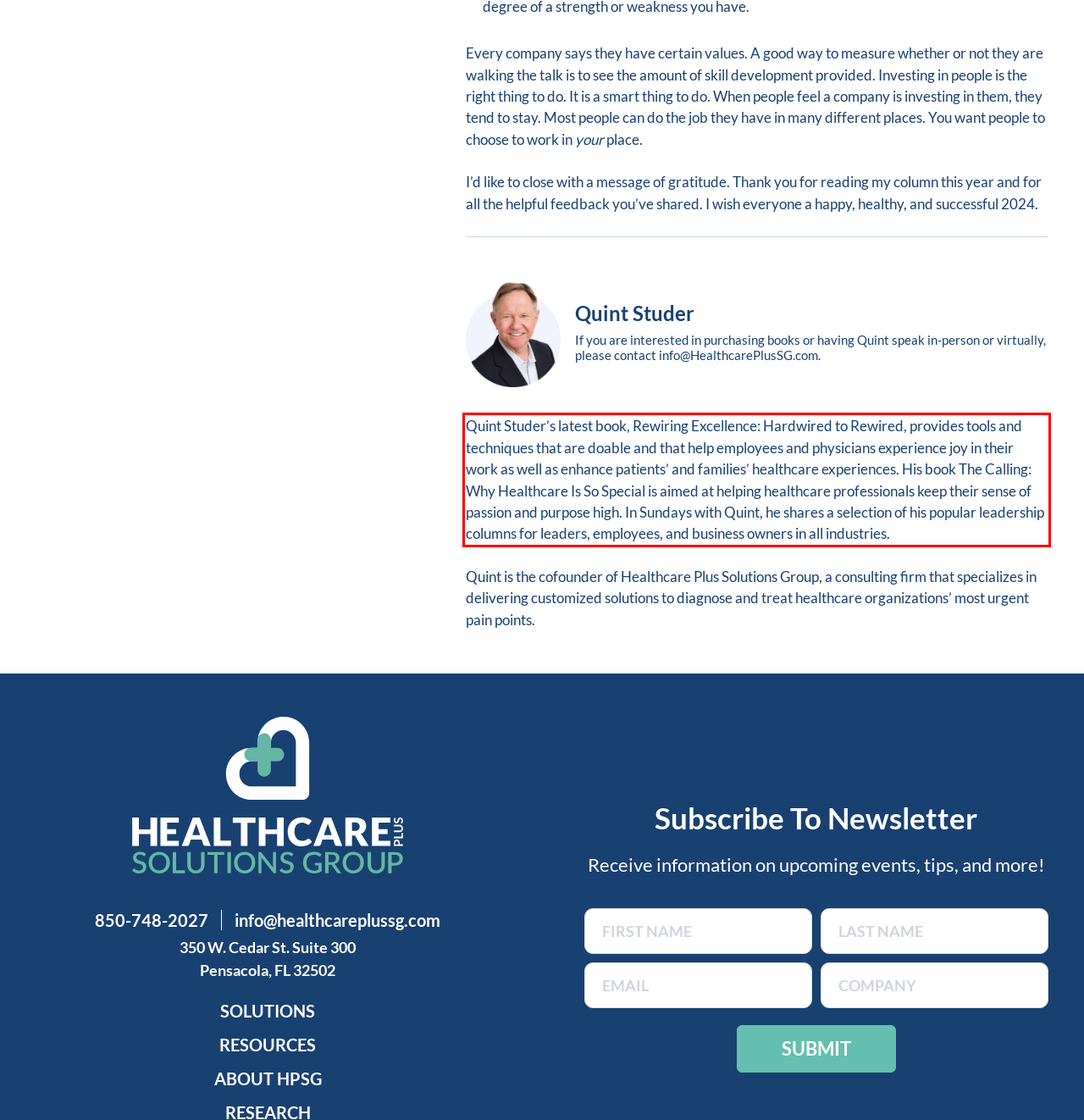Please analyze the provided webpage screenshot and perform OCR to extract the text content from the red rectangle bounding box.

Quint Studer’s latest book, Rewiring Excellence: Hardwired to Rewired, provides tools and techniques that are doable and that help employees and physicians experience joy in their work as well as enhance patients’ and families’ healthcare experiences. His book The Calling: Why Healthcare Is So Special is aimed at helping healthcare professionals keep their sense of passion and purpose high. In Sundays with Quint, he shares a selection of his popular leadership columns for leaders, employees, and business owners in all industries.